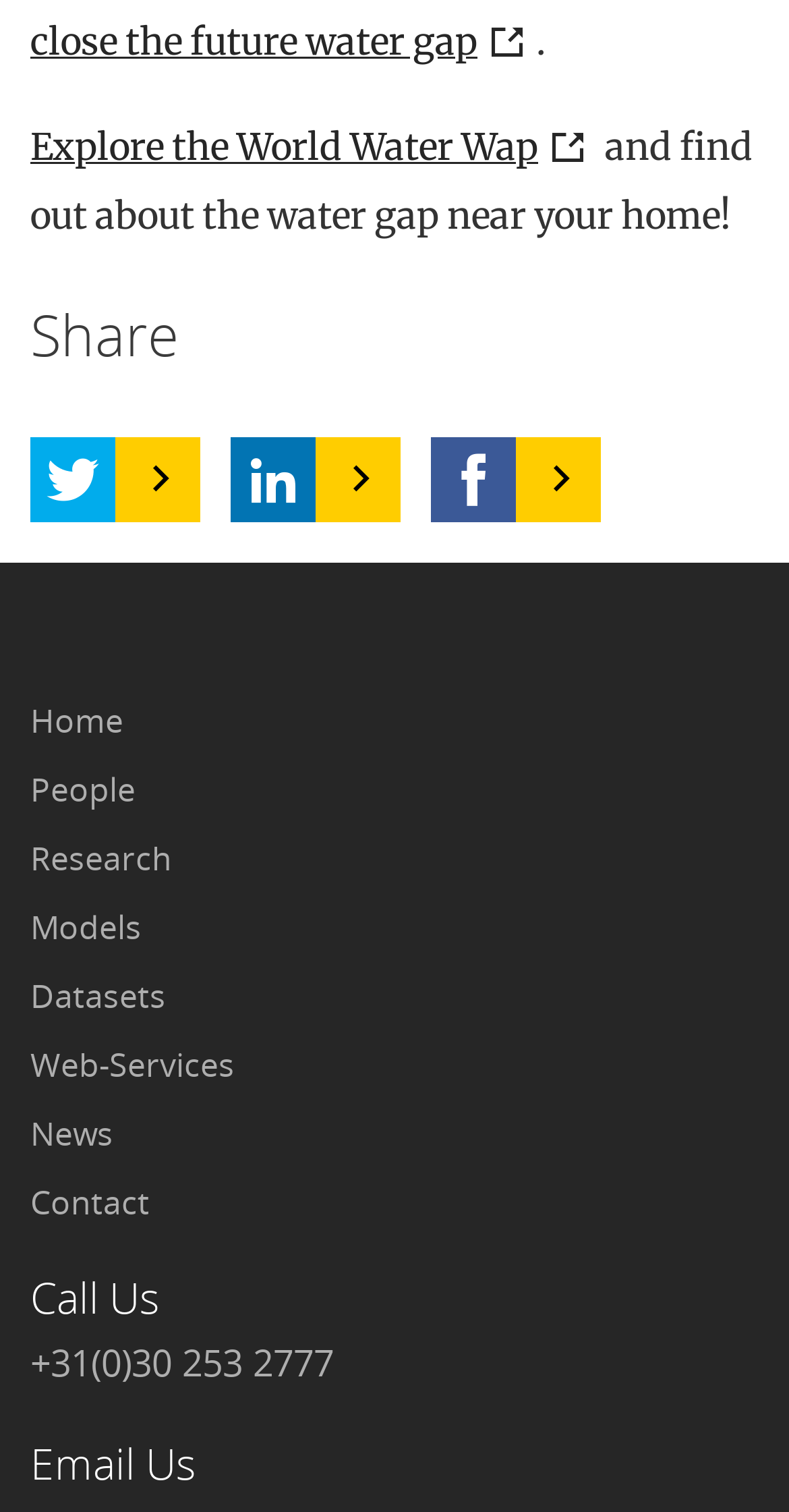Please identify the bounding box coordinates of the clickable area that will allow you to execute the instruction: "Share".

[0.038, 0.189, 0.962, 0.251]